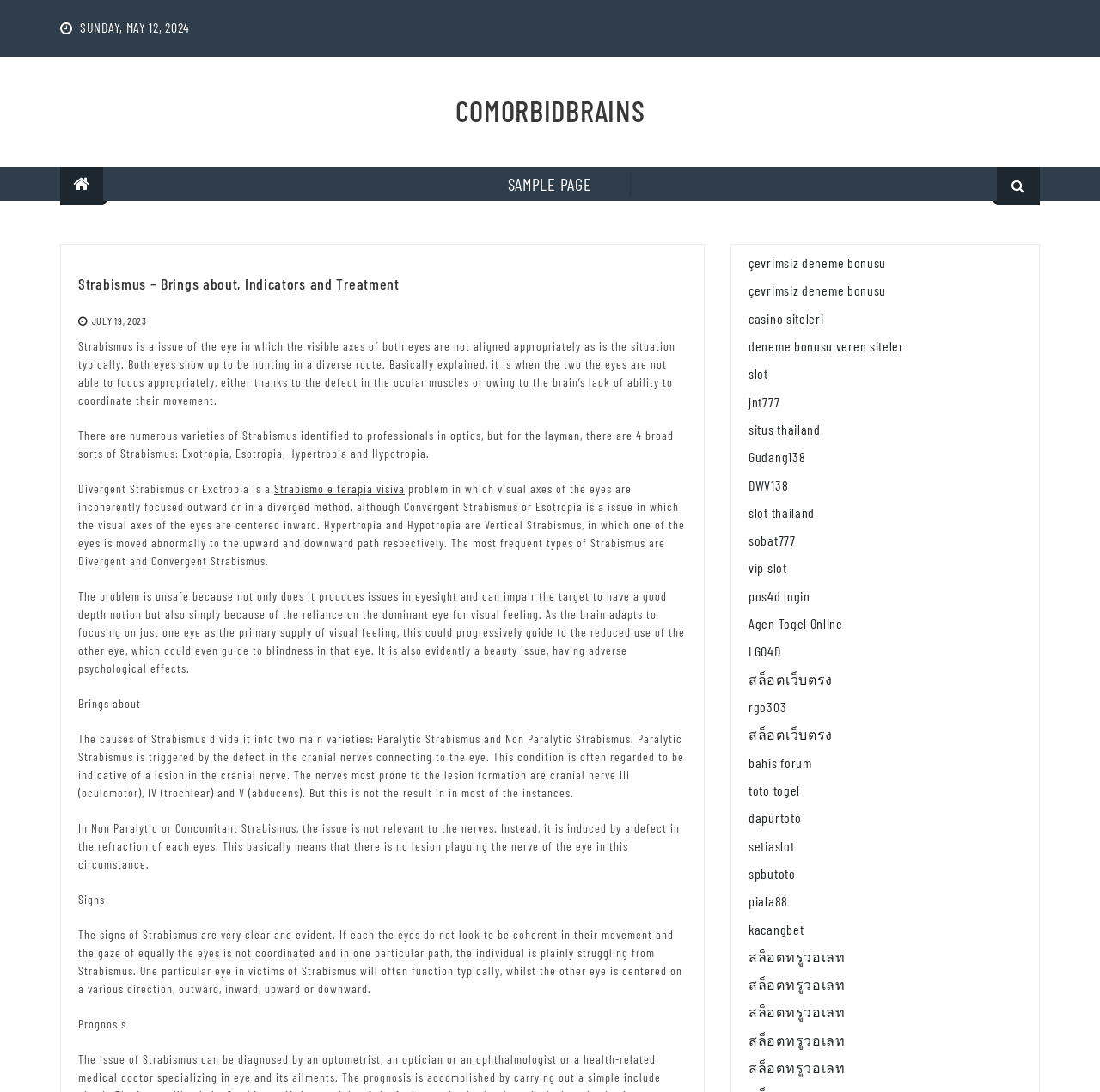Show the bounding box coordinates of the region that should be clicked to follow the instruction: "Click on the COMORBIDBRAINS link."

[0.414, 0.087, 0.586, 0.115]